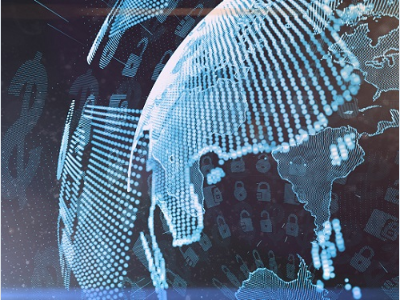Convey all the details present in the image.

The image illustrates a digitally-rendered globe surrounded by intricate data patterns and security symbols, representing the interconnectedness of our world in the context of virtual assets and blockchain technology. The globe is depicted with a network of dots and lines, emphasizing a global perspective on digital transactions and cybersecurity. 

This visual is associated with the article focusing on the KAIST Policy Center for the Fourth Industrial Revolution (KPC4IR), detailing South Korea's pioneering role in adopting blockchain policies and technology. It highlights the importance of establishing global standards for virtual transactions, showcasing the integration of advanced technology and secure practices as essential components for the future of digital finance. The image reinforces the theme of collaboration and transparency in the evolving landscape of blockchain, where both security and accessibility are paramount in fostering a reliable digital economy.